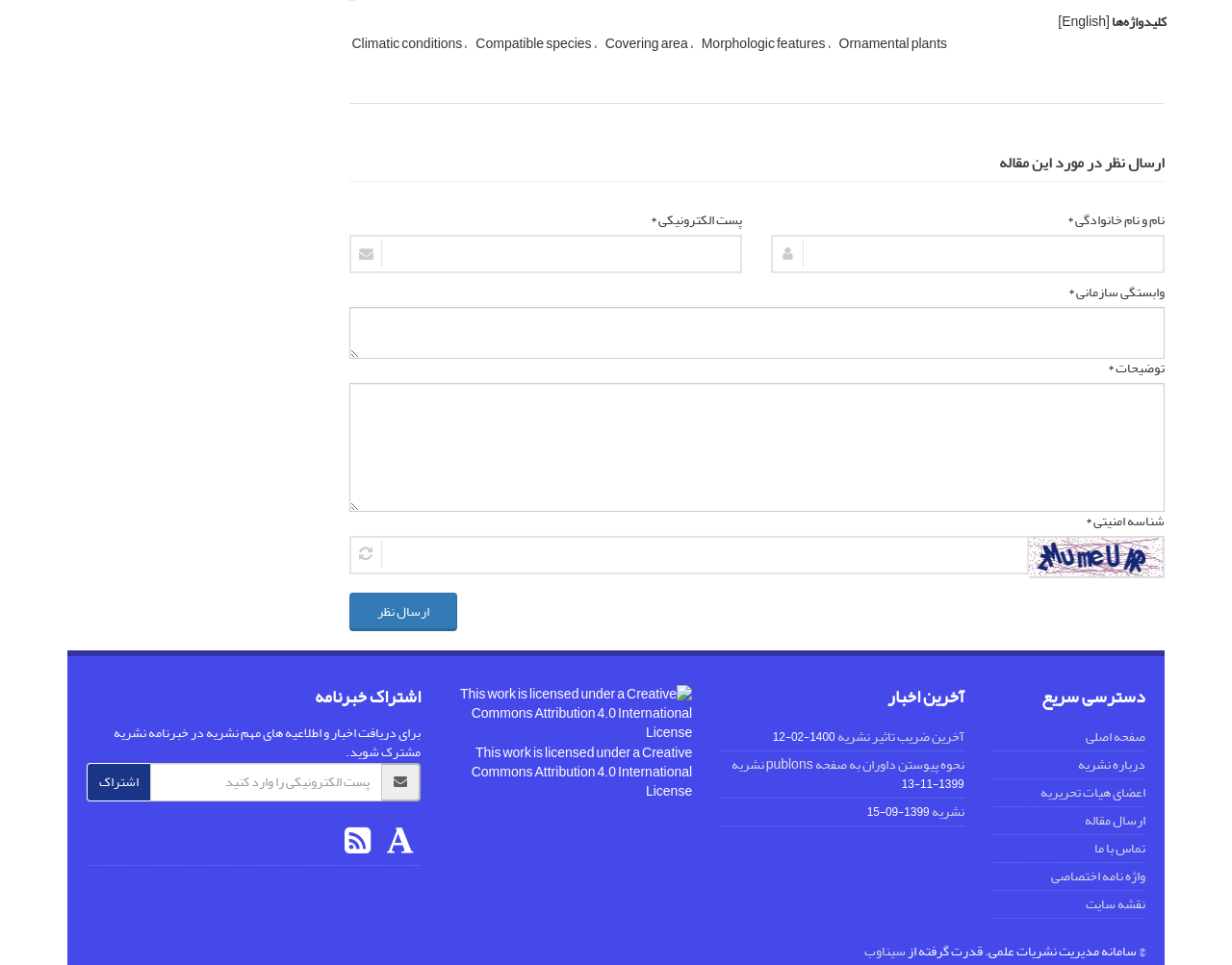Please provide the bounding box coordinates for the UI element as described: "parent_node: وابستگی سازمانی * name="sender_aff"". The coordinates must be four floats between 0 and 1, represented as [left, top, right, bottom].

[0.283, 0.318, 0.945, 0.372]